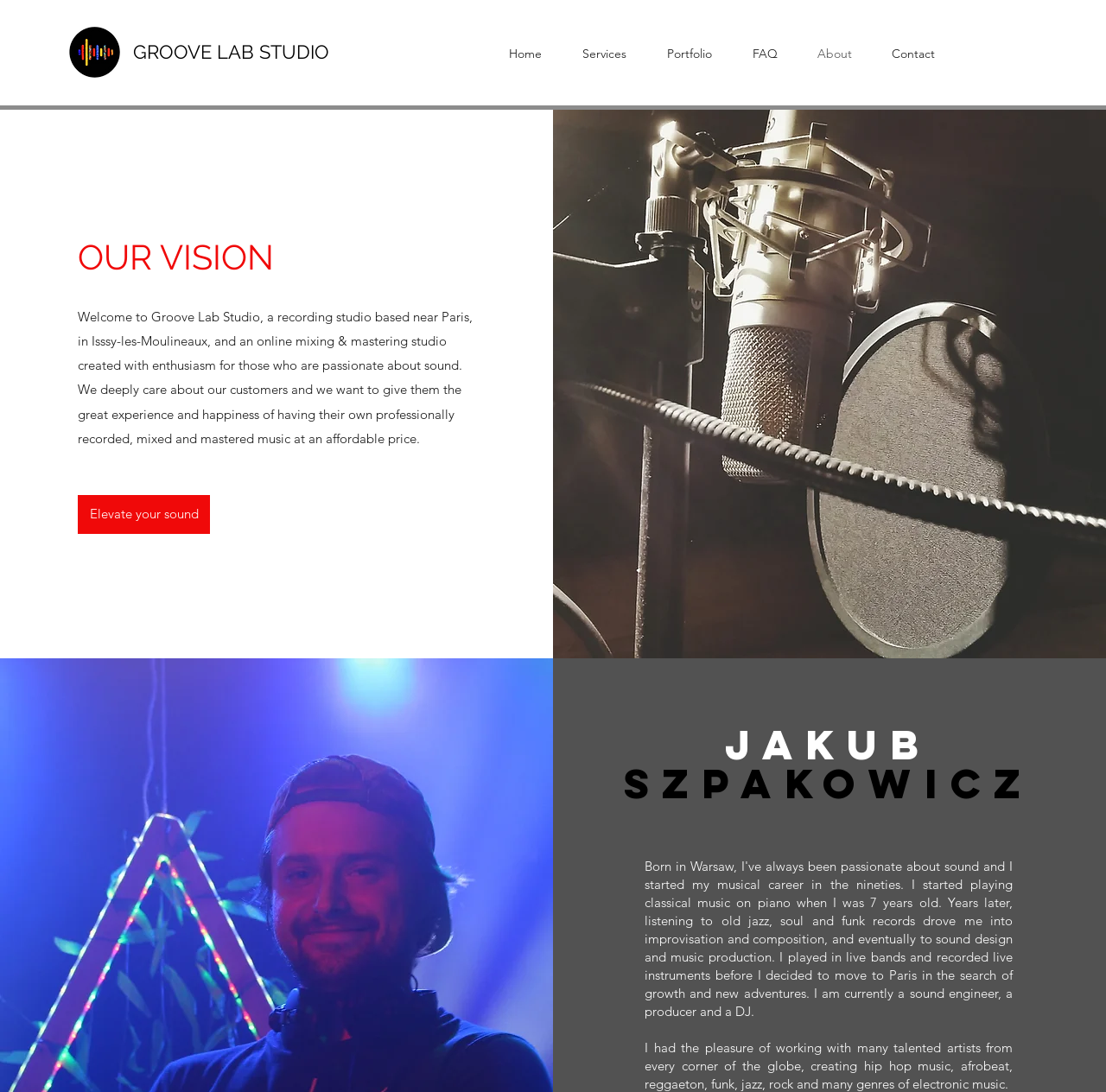Please examine the image and answer the question with a detailed explanation:
Where is Groove Lab Studio located?

The text on the webpage mentions that Groove Lab Studio is situated in Issy-les-Moulineaux, which is a location near Paris.